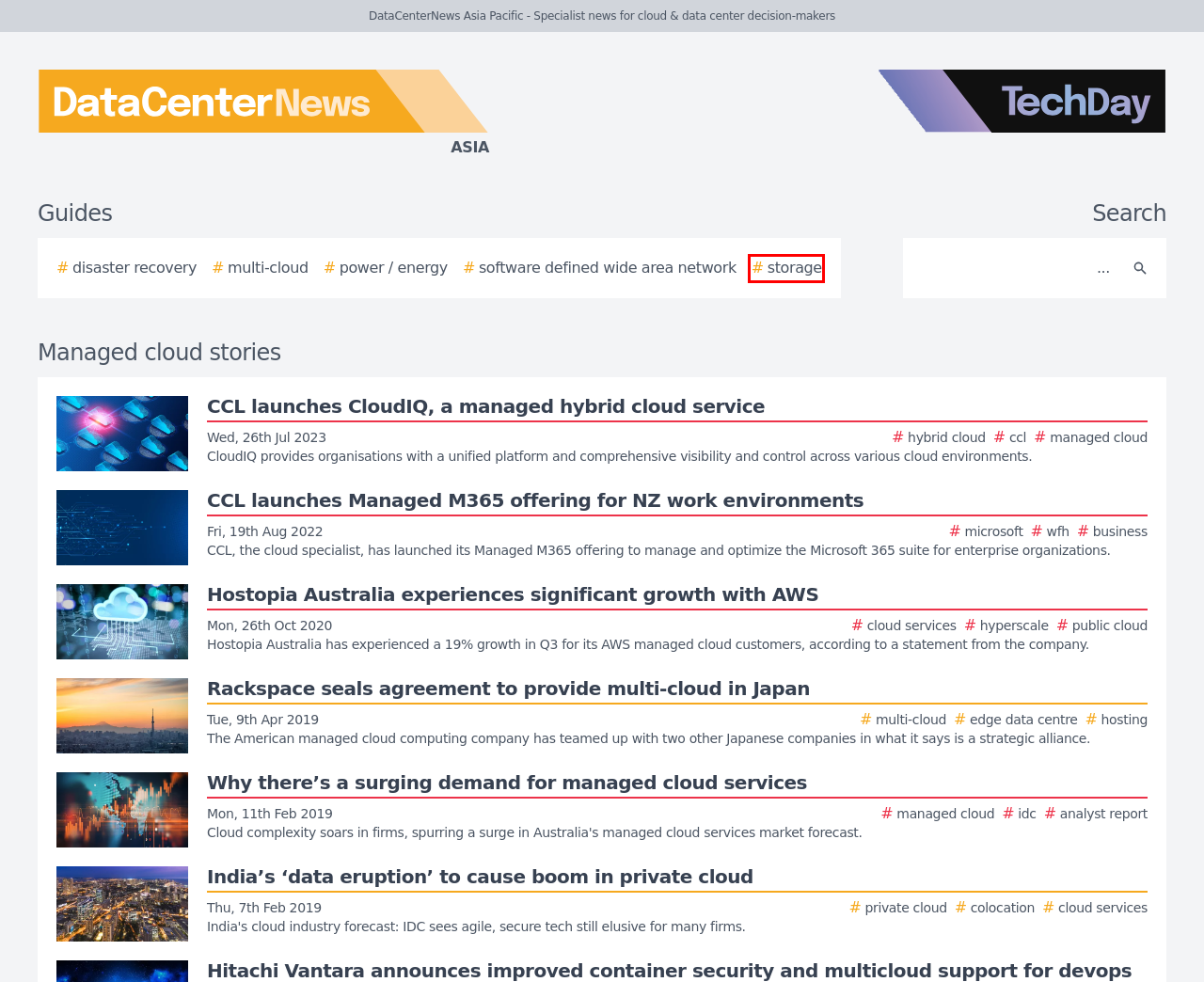You are given a screenshot of a webpage with a red rectangle bounding box around a UI element. Select the webpage description that best matches the new webpage after clicking the element in the bounding box. Here are the candidates:
A. Hostopia Australia experiences significant growth with AWS
B. The 2024 Ultimate Guide to Storage
C. India’s ‘data eruption’ to cause boom in private cloud
D. Rackspace seals agreement to provide multi-cloud in Japan
E. CCL launches Managed M365 offering for NZ work environments
F. CCL launches CloudIQ, a managed hybrid cloud service
G. The 2024 Ultimate Guide to Software Defined Wide Area Network
H. The 2024 Ultimate Guide to Disaster Recovery

B